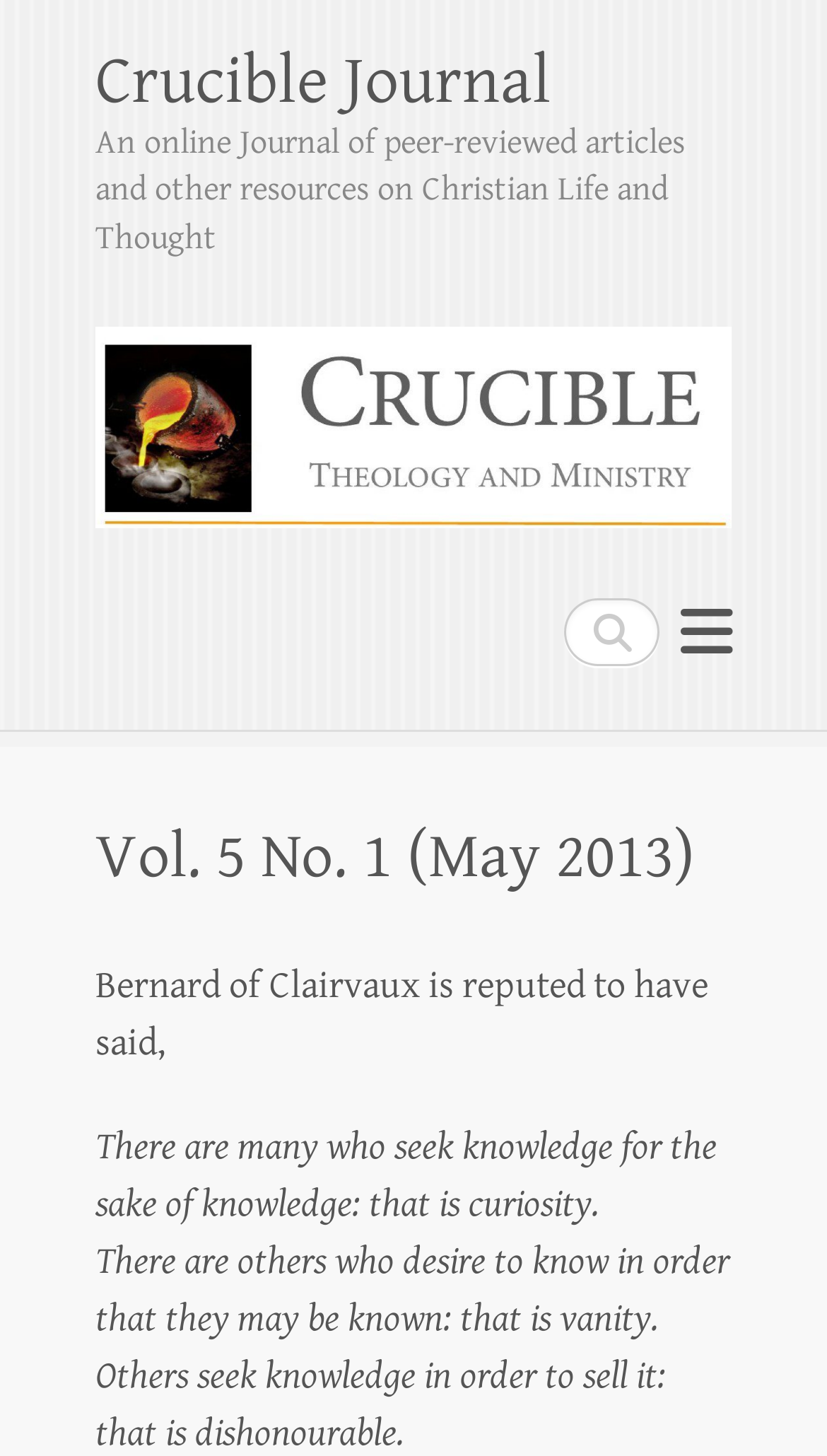Can you give a detailed response to the following question using the information from the image? What is the quote about knowledge?

The quote about knowledge can be found in the StaticText element with the text 'There are many who seek knowledge for the sake of knowledge: that is curiosity.' which is located in the middle of the webpage.